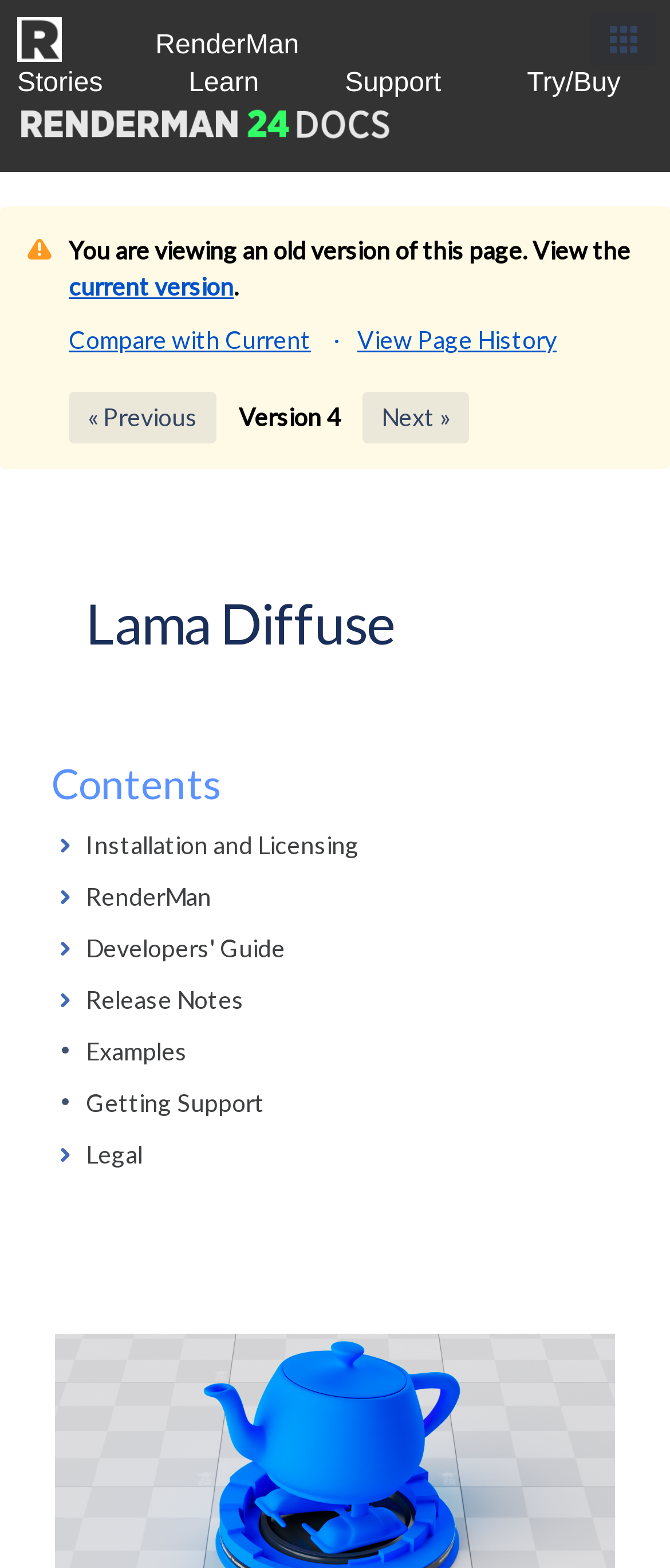Please identify the bounding box coordinates of where to click in order to follow the instruction: "Learn about Uniform Treatment Plan (UTP)".

None